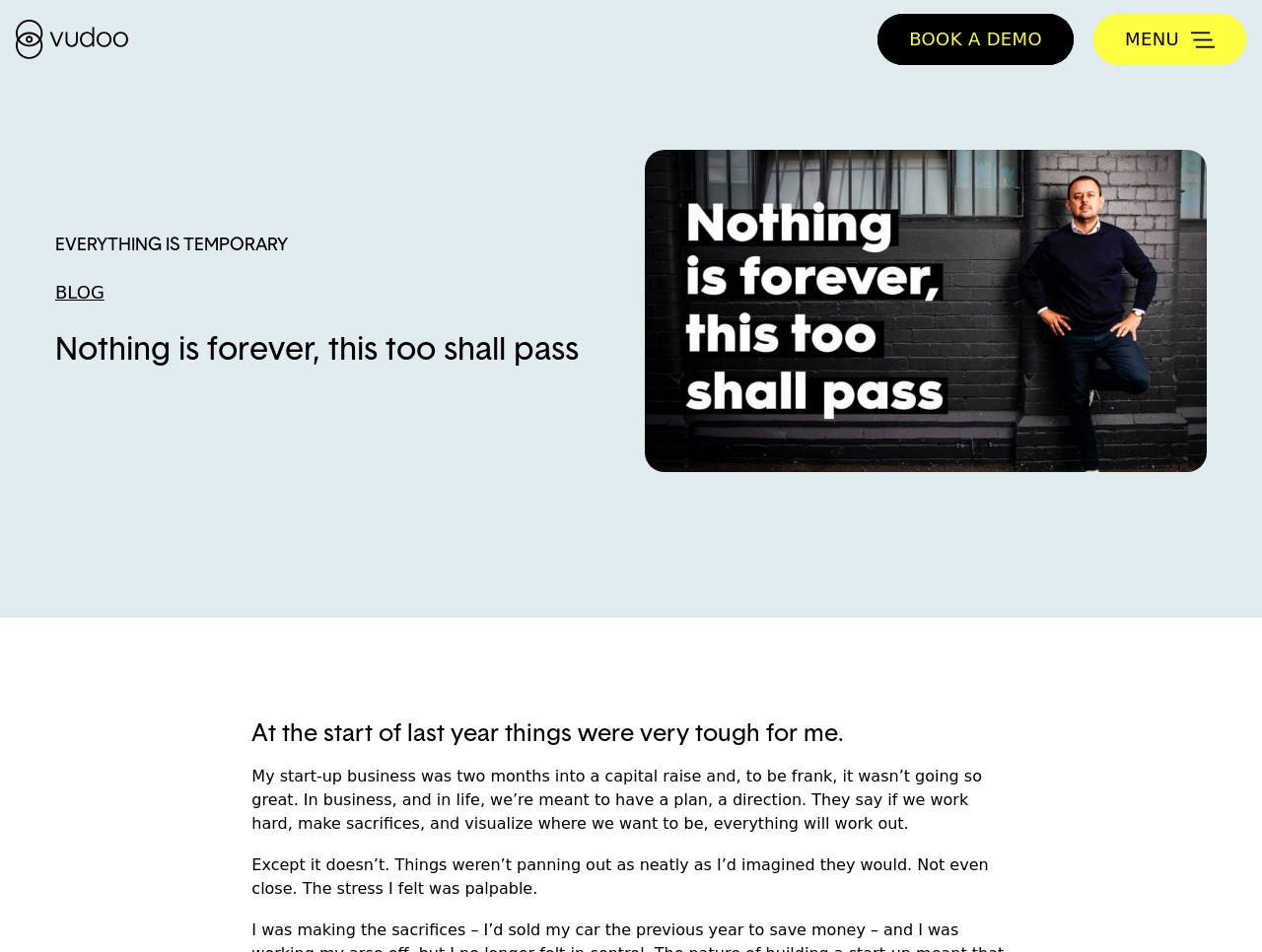Provide an in-depth caption for the webpage.

The webpage appears to be a blog or article page, with a prominent heading "EVERYTHING IS TEMPORARY" located near the top center of the page. Below this heading, there is a subheading "Nothing is forever, this too shall pass" which is also centered.

To the left of these headings, there is a navigation menu with a "MENU" label and a "BLOG" link. Above the navigation menu, there is a link to "BOOK A DEMO" and a button to toggle navigation, both located near the top right corner of the page.

The main content of the page is a personal anecdote about the author's struggles with their start-up business. The text is divided into three paragraphs, with the first paragraph describing the difficulties faced by the author. The text is located in the middle of the page, spanning from the top center to the bottom center.

There is a large image, likely a video thumbnail, located to the right of the main text, taking up about half of the page's width. Above the image, there is a small icon, likely a logo, linked to the website's homepage.

At the bottom of the page, there is a popup dialog with a call-to-action (CTA) button, although its exact content is not specified.